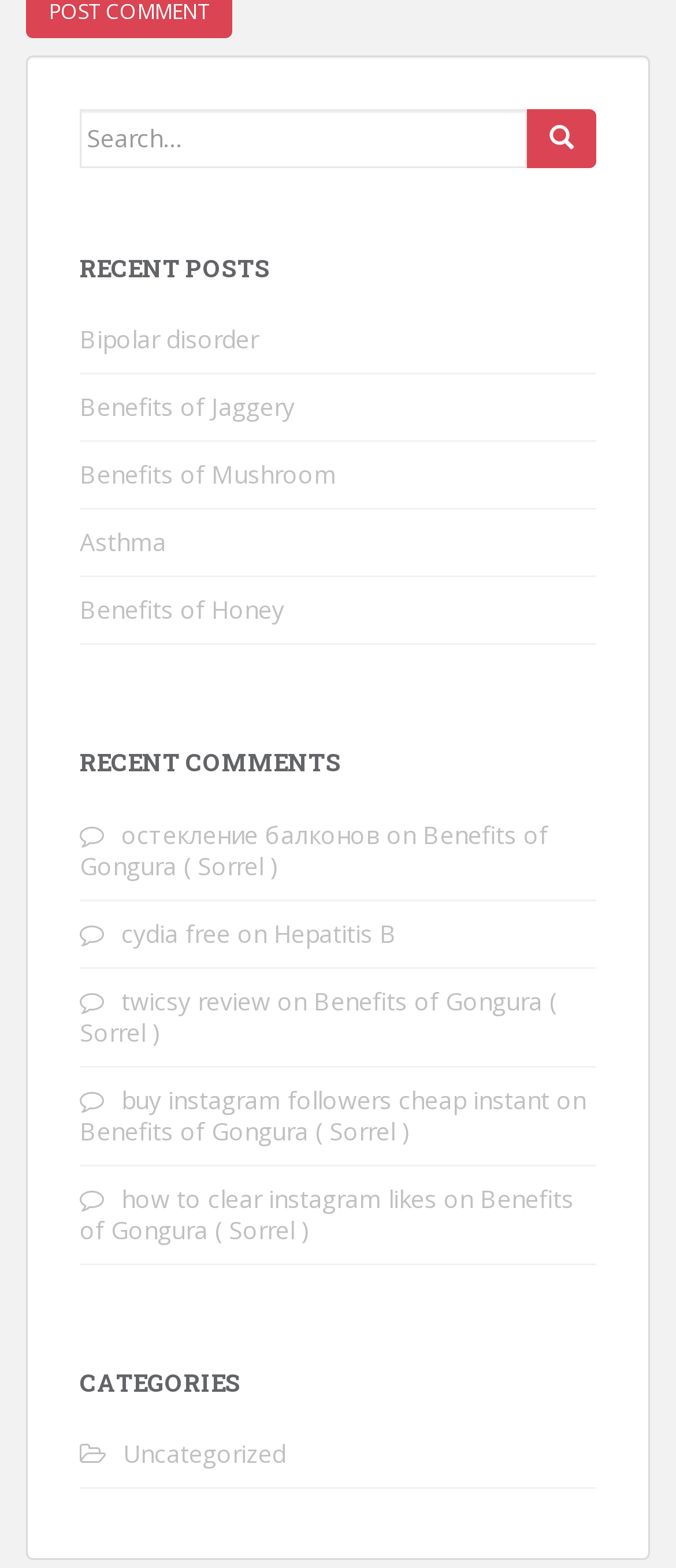What type of content is listed under 'RECENT POSTS'?
Please answer the question with a single word or phrase, referencing the image.

Health-related articles